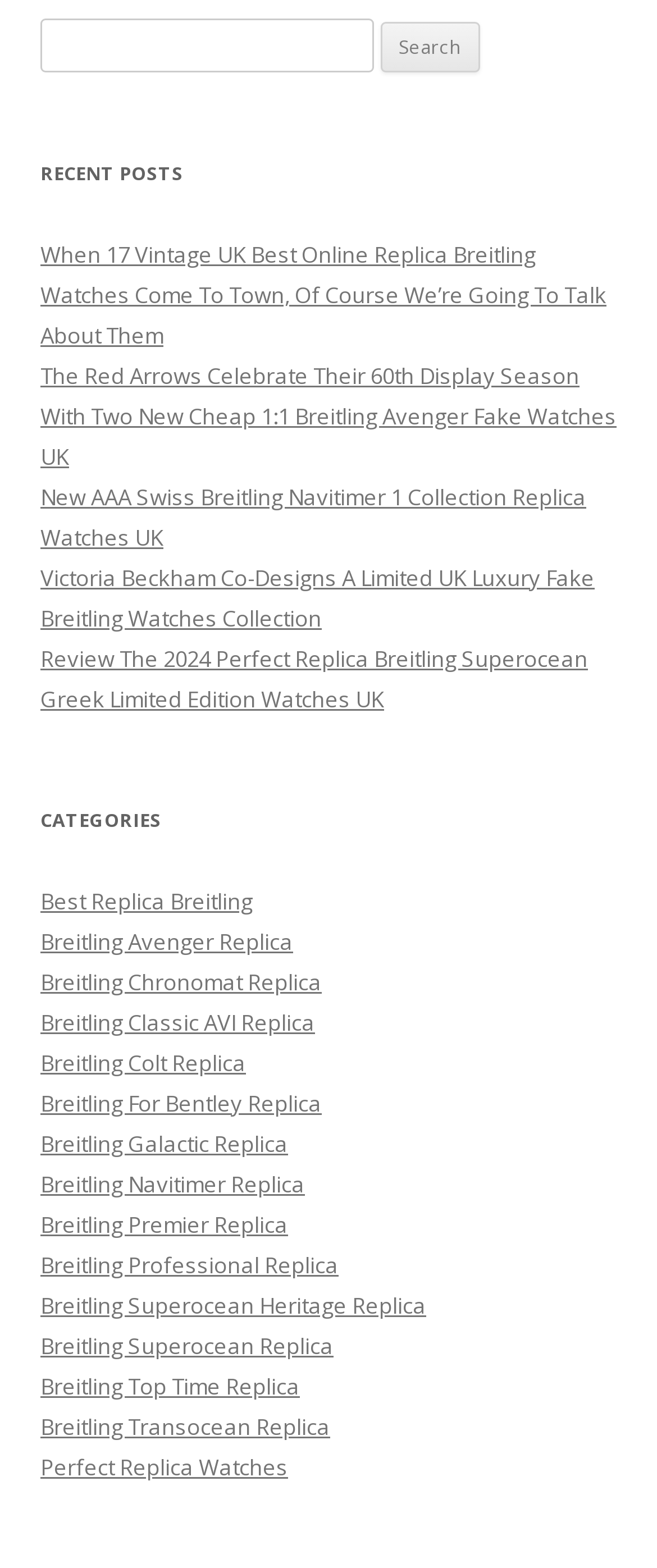Bounding box coordinates are specified in the format (top-left x, top-left y, bottom-right x, bottom-right y). All values are floating point numbers bounded between 0 and 1. Please provide the bounding box coordinate of the region this sentence describes: Breitling Premier Replica

[0.062, 0.771, 0.438, 0.791]